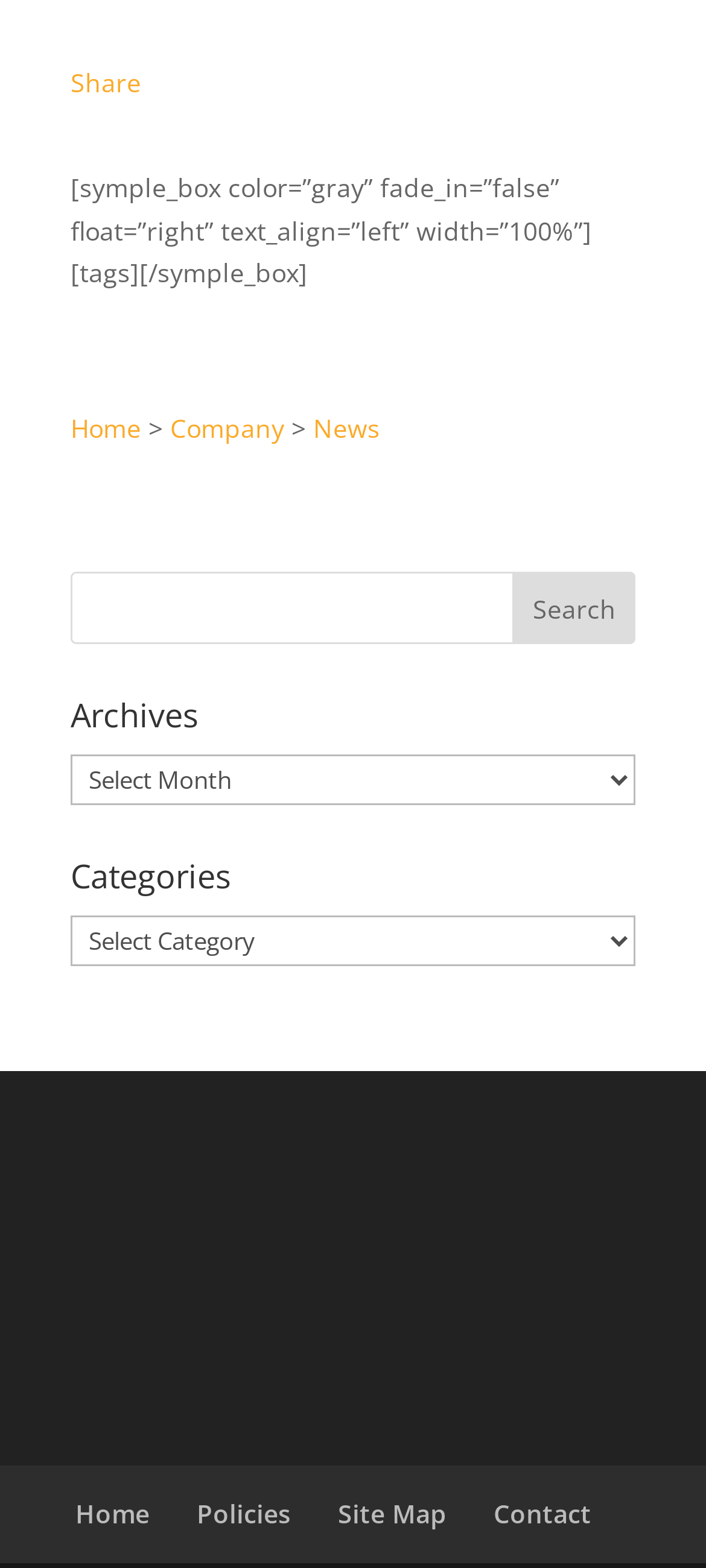Use one word or a short phrase to answer the question provided: 
What is the last link at the bottom of the page?

Contact